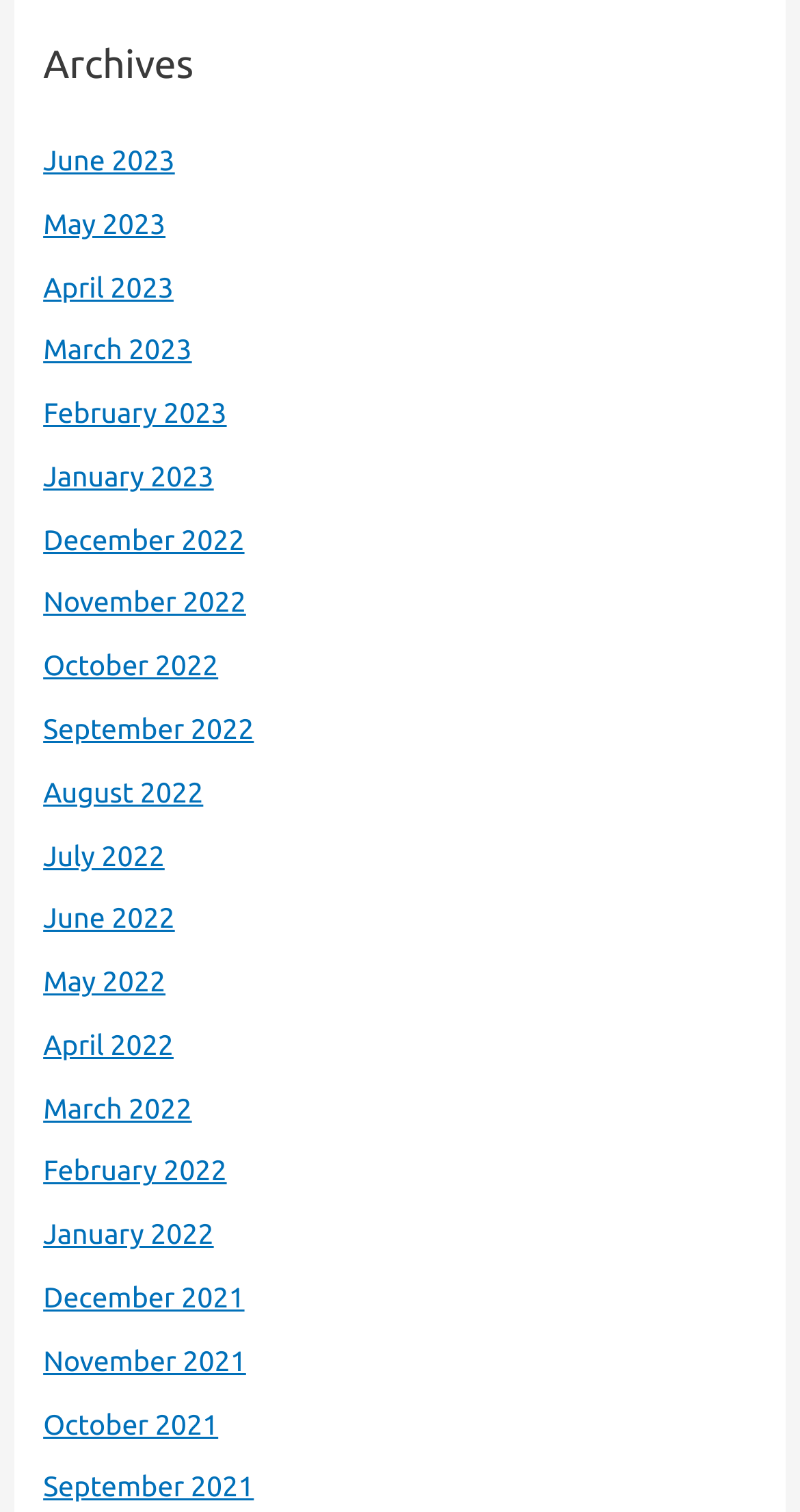Determine the bounding box coordinates for the clickable element required to fulfill the instruction: "Read the 'Requirements To Study Economics In RSUST' post". Provide the coordinates as four float numbers between 0 and 1, i.e., [left, top, right, bottom].

None